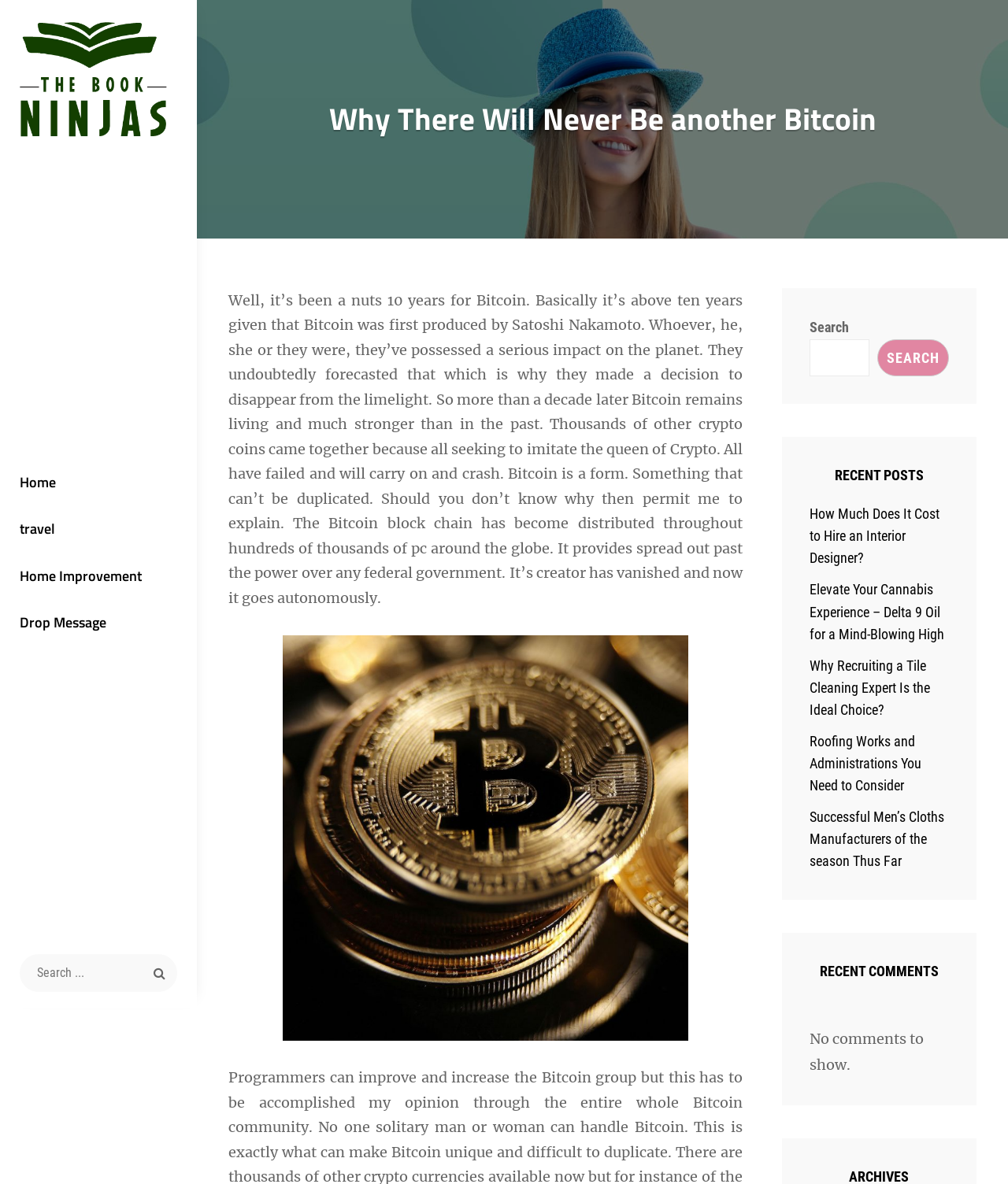Determine the bounding box coordinates of the clickable region to execute the instruction: "Click on the 'travel' link". The coordinates should be four float numbers between 0 and 1, denoted as [left, top, right, bottom].

[0.0, 0.427, 0.195, 0.466]